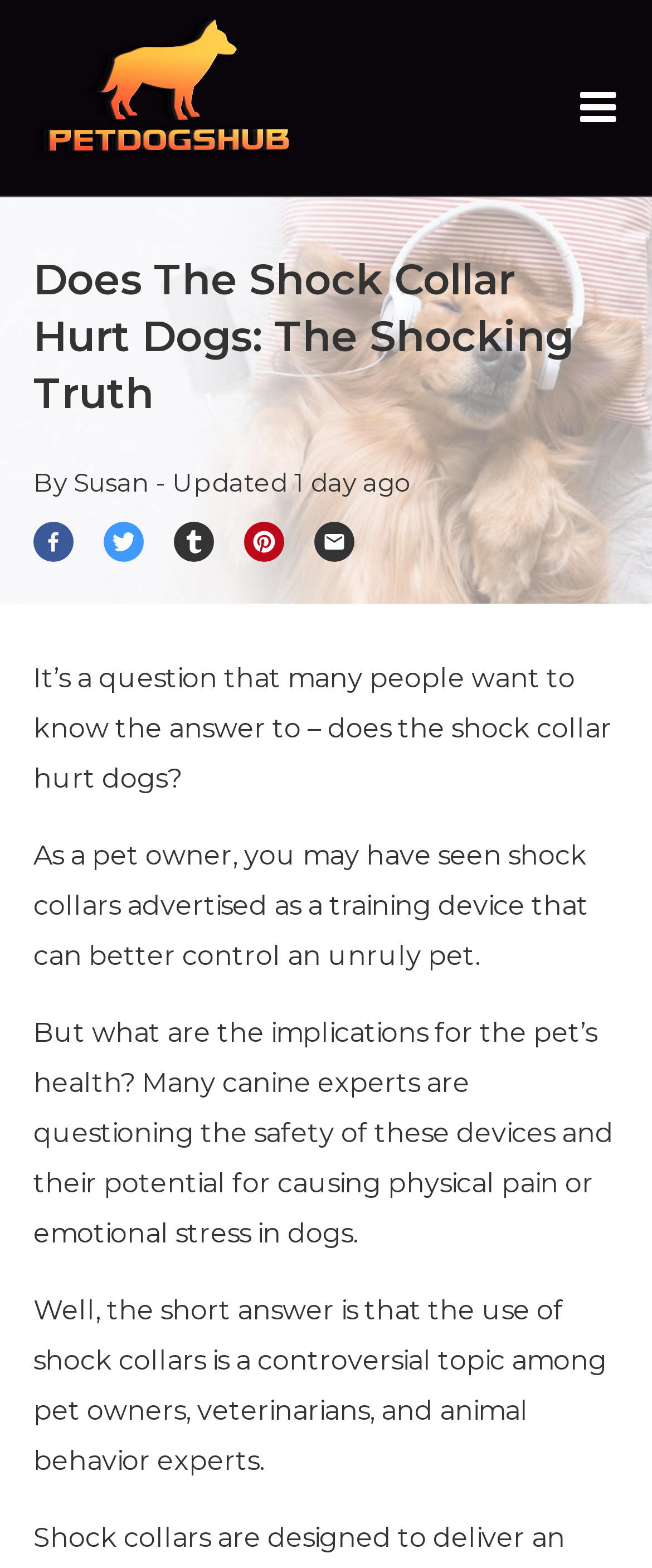Utilize the details in the image to thoroughly answer the following question: What is the opinion of canine experts on shock collars?

The article mentions that many canine experts are questioning the safety of shock collars and their potential for causing physical pain or emotional stress in dogs, as stated in the third paragraph.